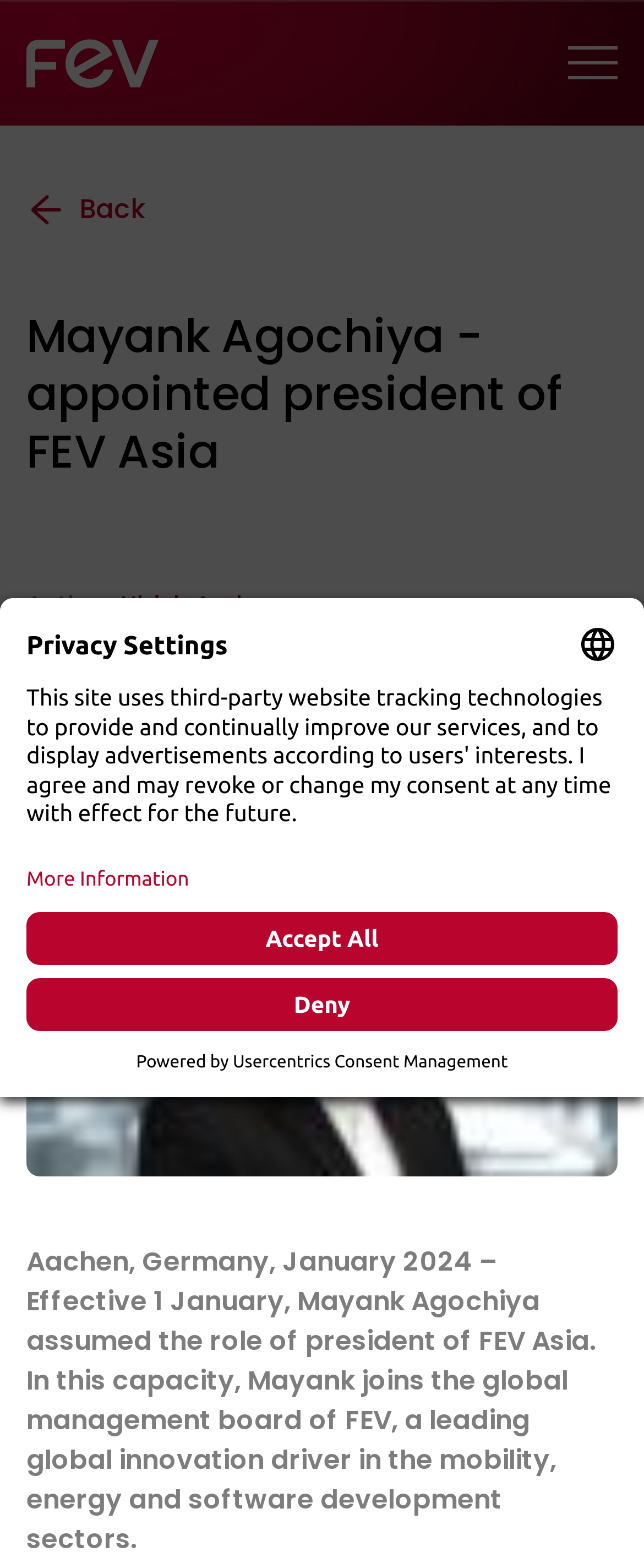Bounding box coordinates are specified in the format (top-left x, top-left y, bottom-right x, bottom-right y). All values are floating point numbers bounded between 0 and 1. Please provide the bounding box coordinate of the region this sentence describes: DEDeutsch

[0.744, 0.013, 0.977, 0.056]